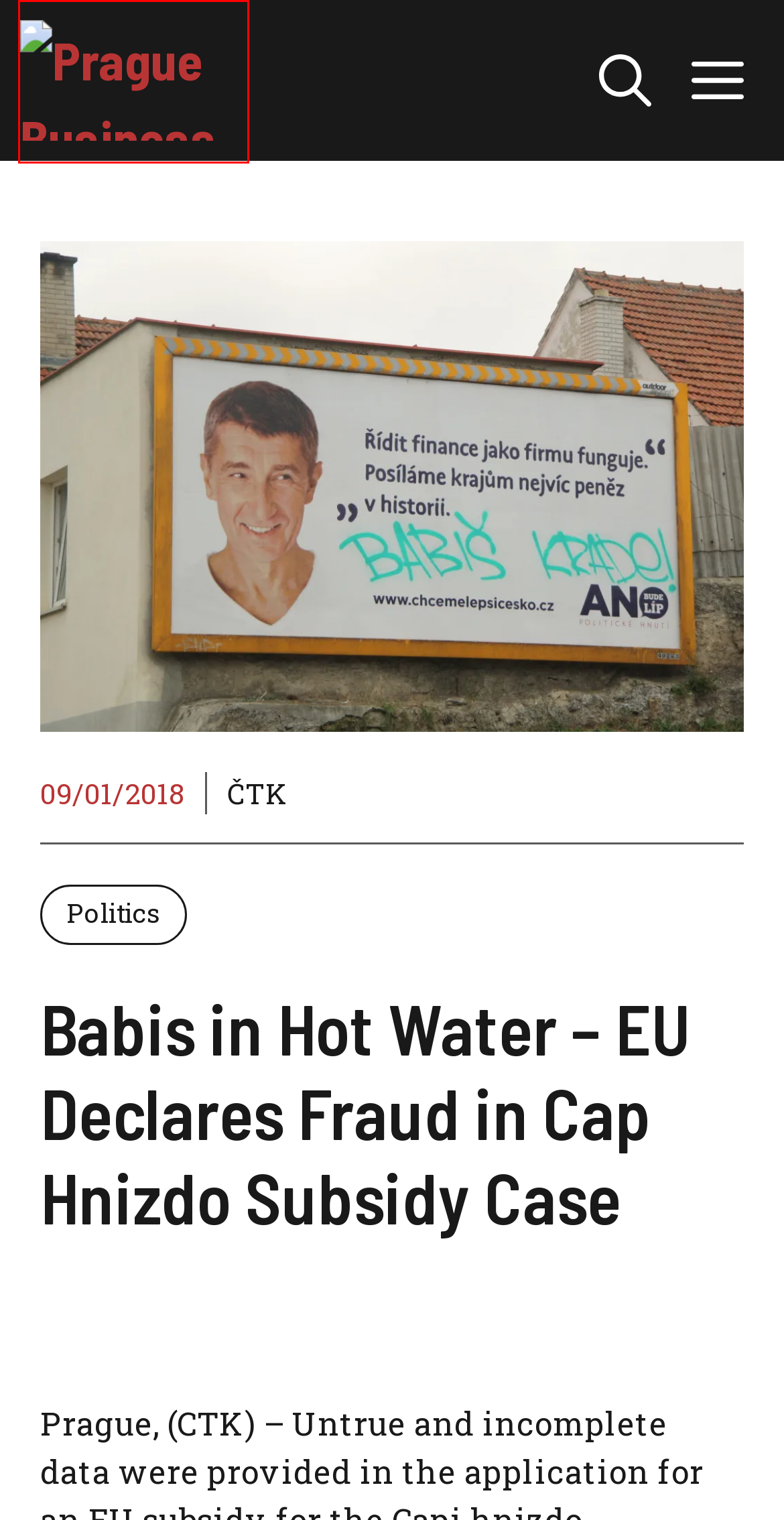You have a screenshot of a webpage with a red bounding box around an element. Identify the webpage description that best fits the new page that appears after clicking the selected element in the red bounding box. Here are the candidates:
A. Europe Archives - Prague Business Journal
B. Opinion Archives - Prague Business Journal
C. What is Company Culture and How to Build a Thriving Workplace Environment - Prague Business Journal
D. Should You Hire for Culture Fit? Evaluating the Impact on Team Dynamics - Prague Business Journal
E. Home - Prague Business Journal
F. Politics Archives - Prague Business Journal
G. Slovakia’s airspace to be protected by Czech Republic from September - Prague Business Journal
H. About Prague Business Journal - Prague Business Journal

E